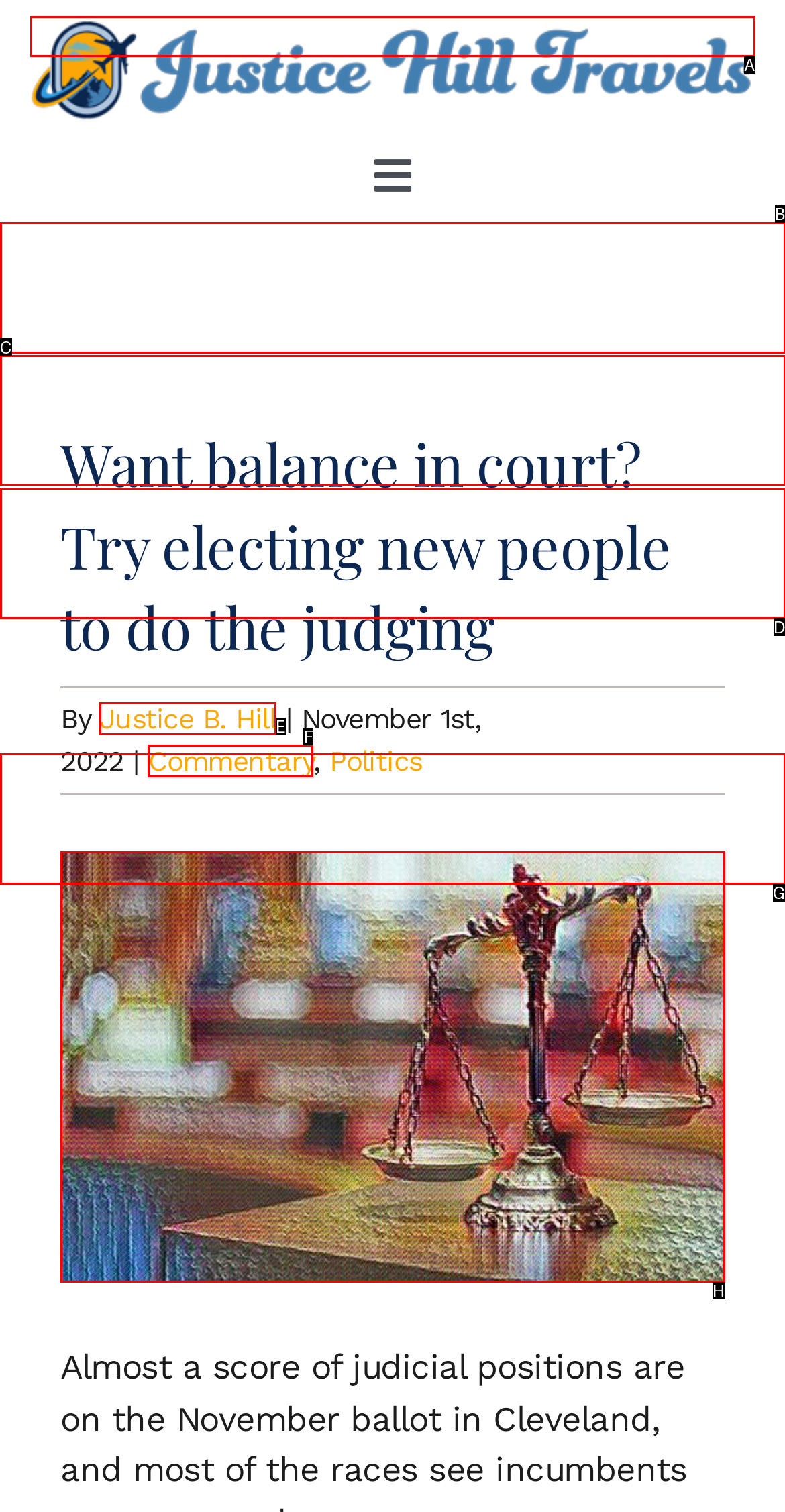What option should you select to complete this task: Search for something? Indicate your answer by providing the letter only.

None